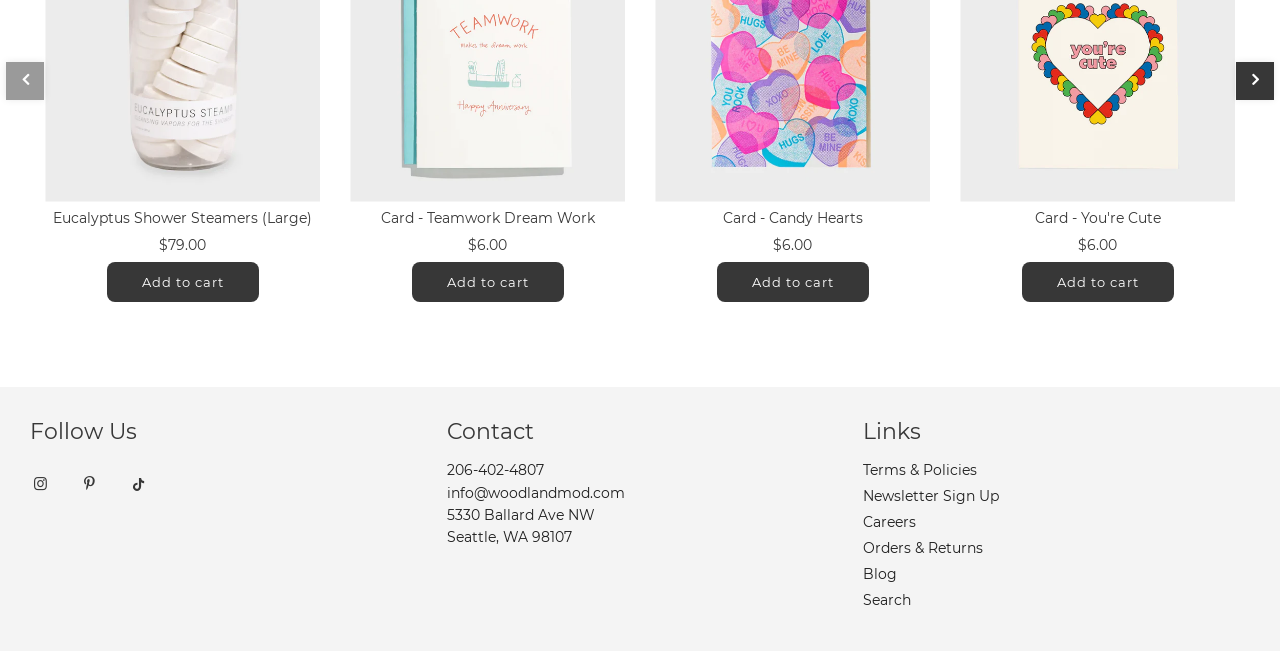Locate the bounding box coordinates of the area where you should click to accomplish the instruction: "View Terms & Policies".

[0.674, 0.708, 0.764, 0.736]